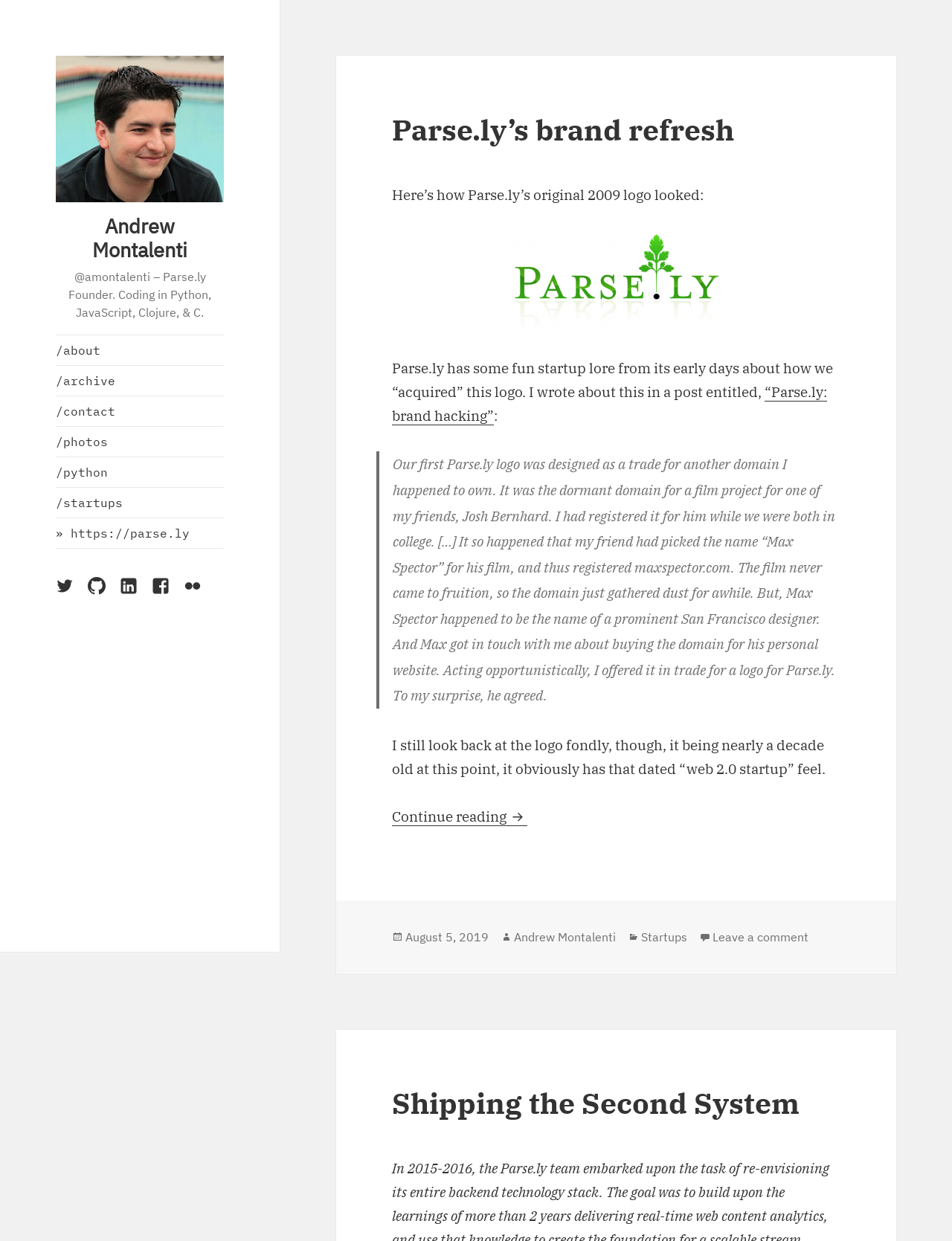Please predict the bounding box coordinates (top-left x, top-left y, bottom-right x, bottom-right y) for the UI element in the screenshot that fits the description: Shipping the Second System

[0.412, 0.874, 0.84, 0.904]